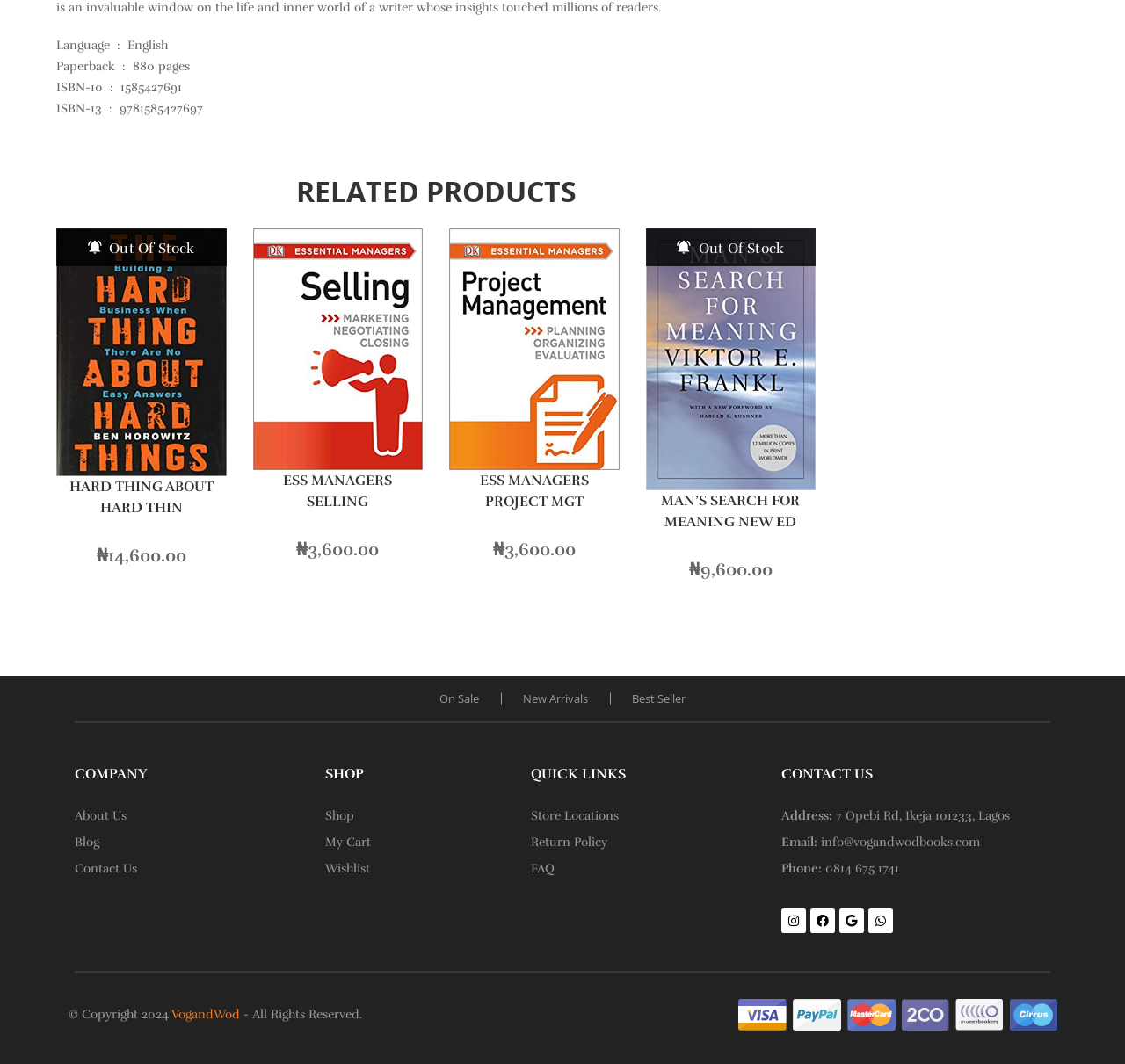Using the information in the image, give a comprehensive answer to the question: 
What is the ISBN-10 of the book?

I looked for the 'ISBN-10' label and found the corresponding value, which is 1585427691.